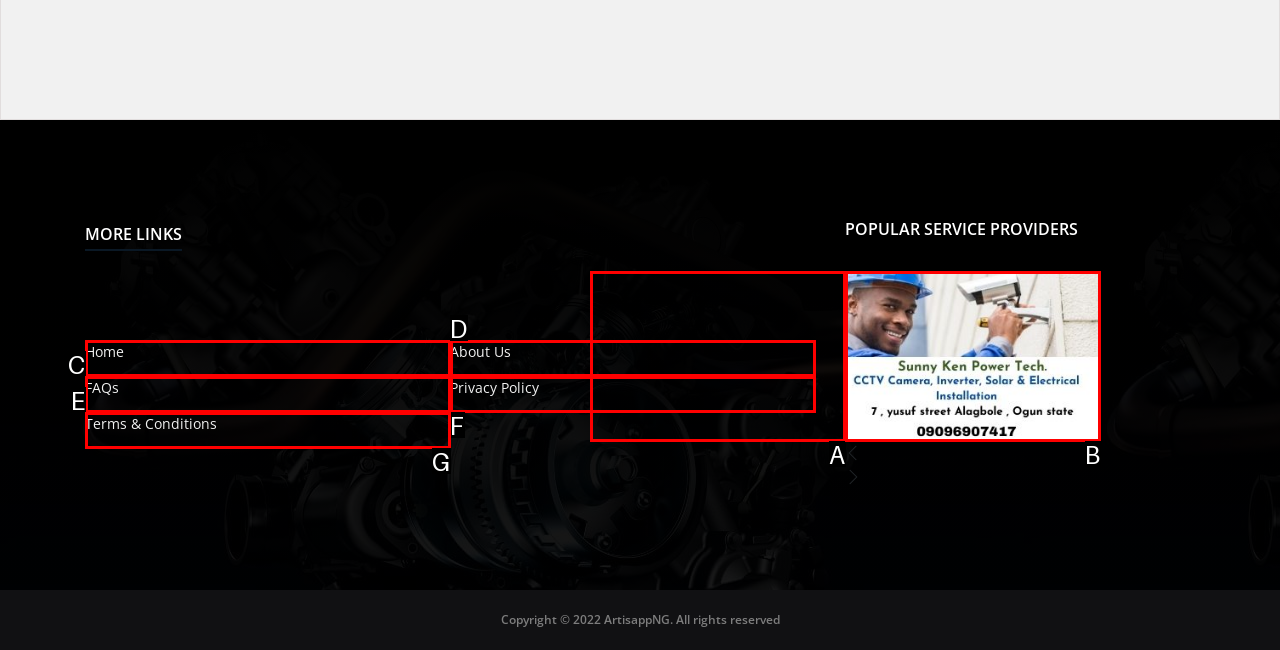From the given options, find the HTML element that fits the description: Home. Reply with the letter of the chosen element.

C